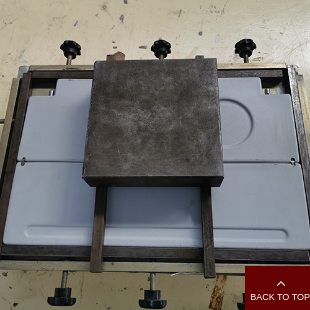What is the purpose of the equipment beneath the mold?
Look at the screenshot and give a one-word or phrase answer.

Shaping or forming